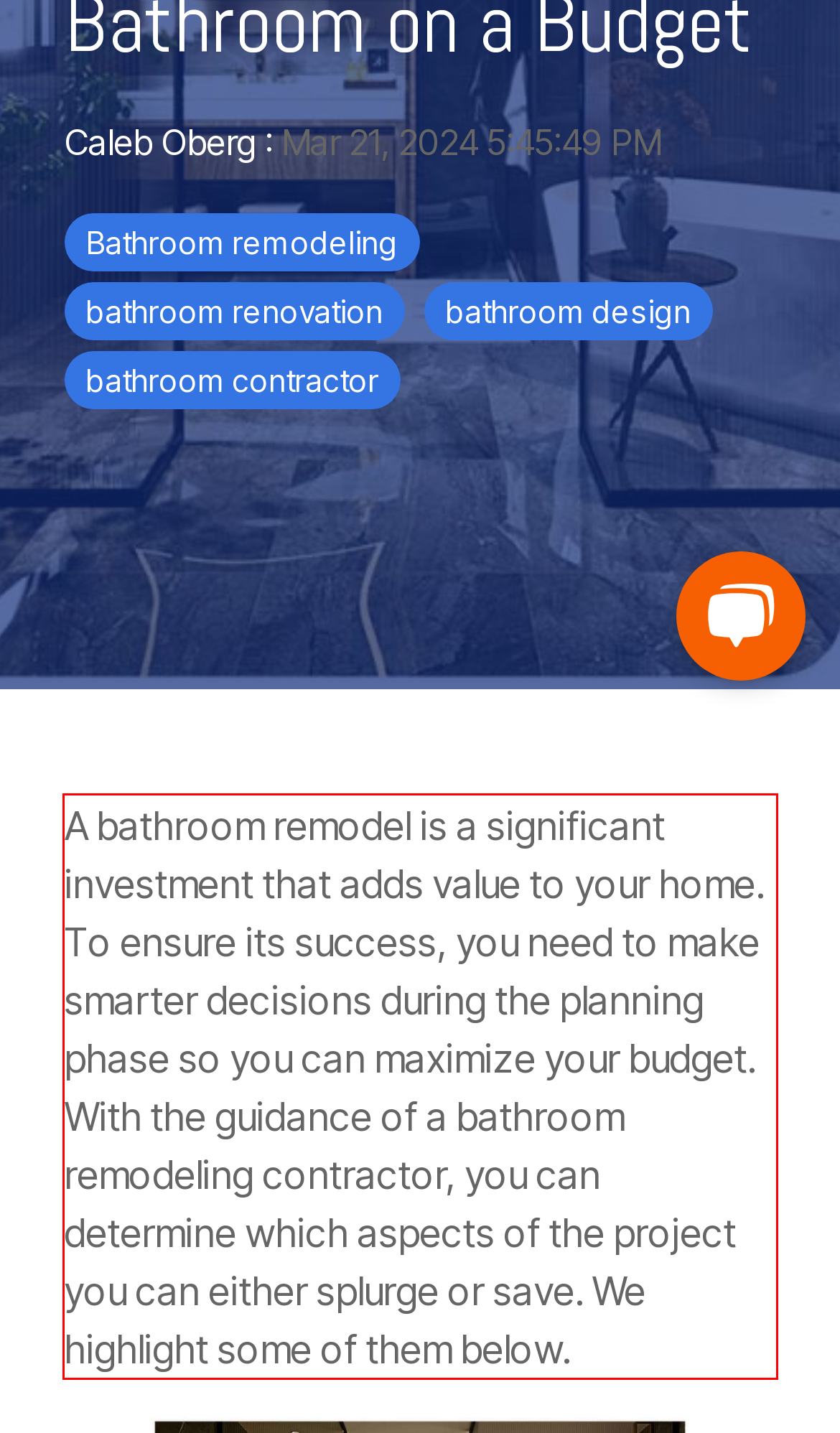Given a screenshot of a webpage, identify the red bounding box and perform OCR to recognize the text within that box.

A bathroom remodel is a significant investment that adds value to your home. To ensure its success, you need to make smarter decisions during the planning phase so you can maximize your budget. With the guidance of a bathroom remodeling contractor, you can determine which aspects of the project you can either splurge or save. We highlight some of them below.